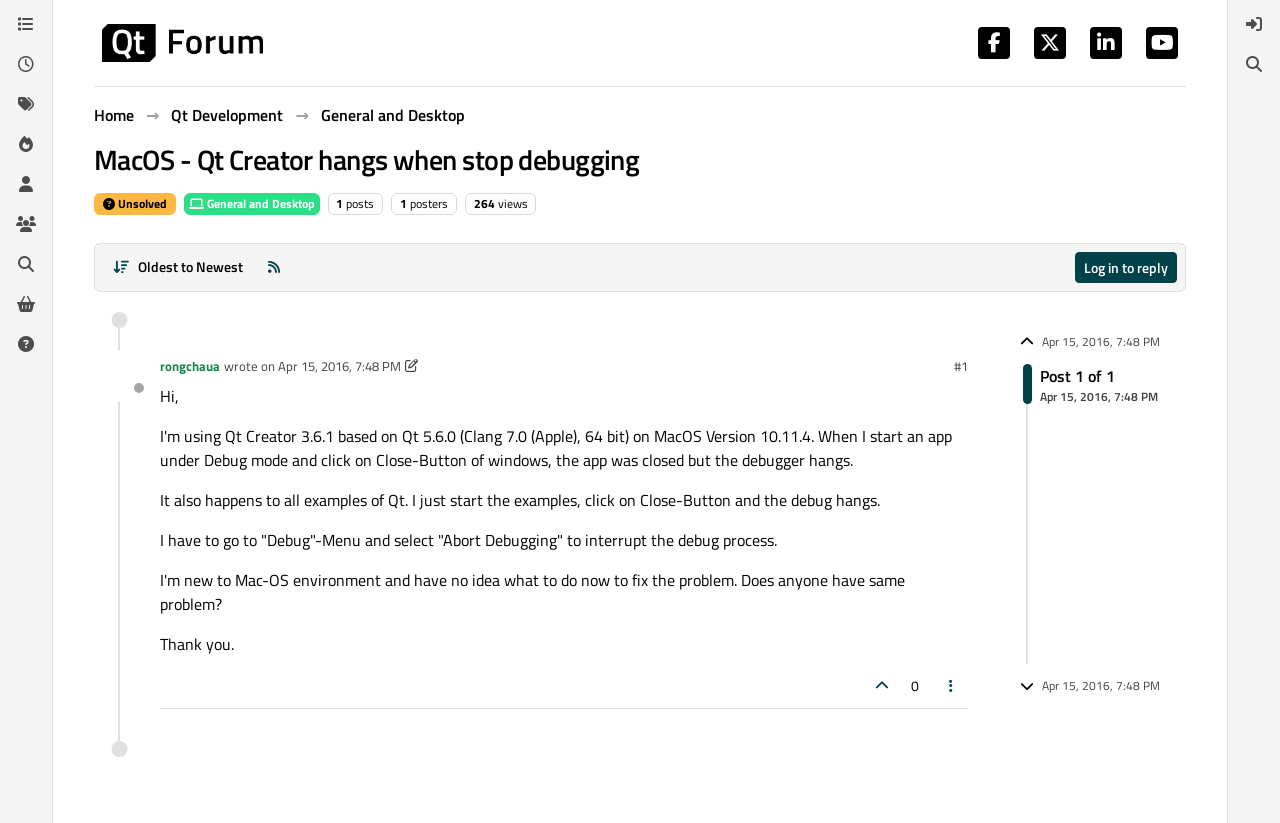Use a single word or phrase to answer the question:
What is the date of the post?

Apr 15, 2016